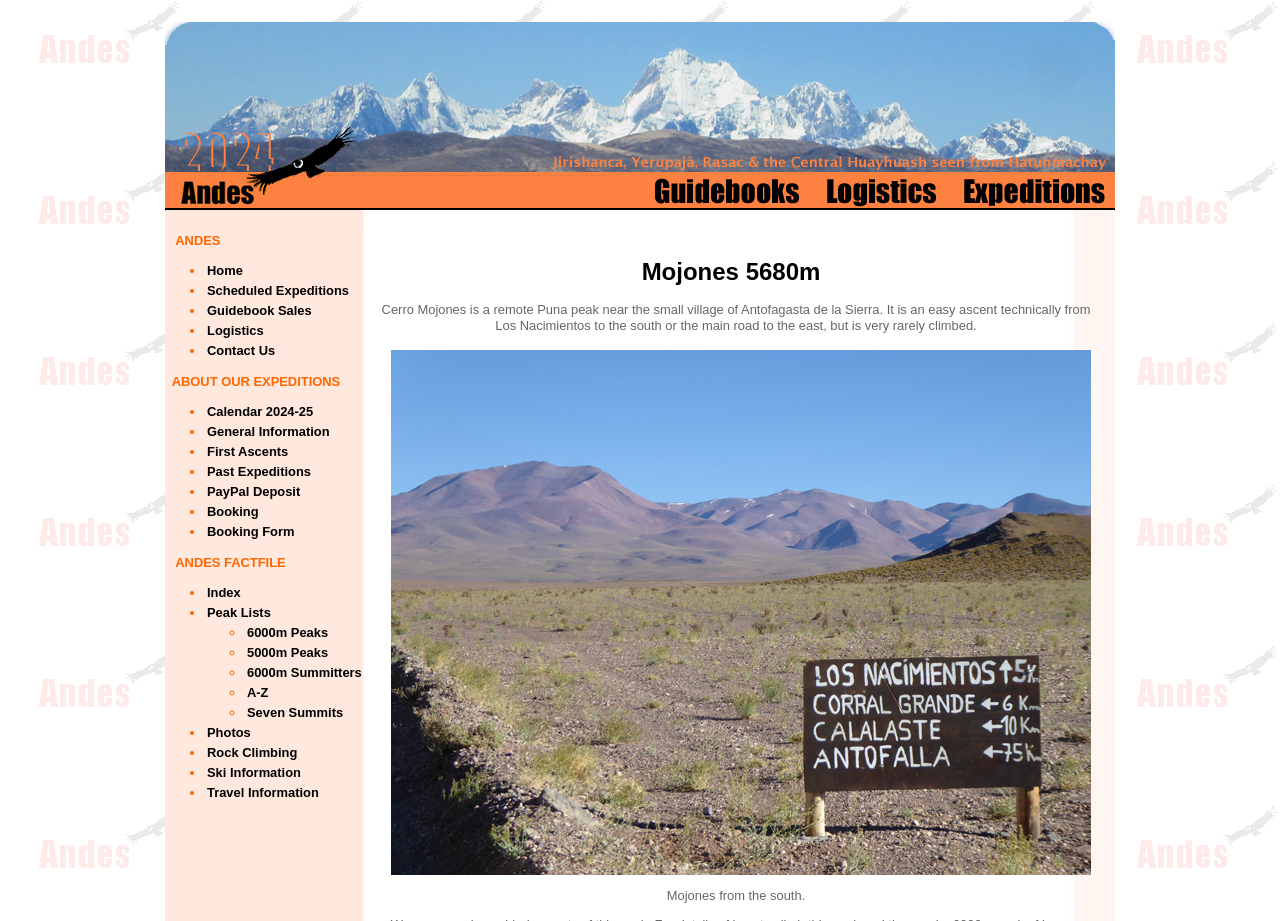Can you find the bounding box coordinates for the element to click on to achieve the instruction: "Search for something"?

None